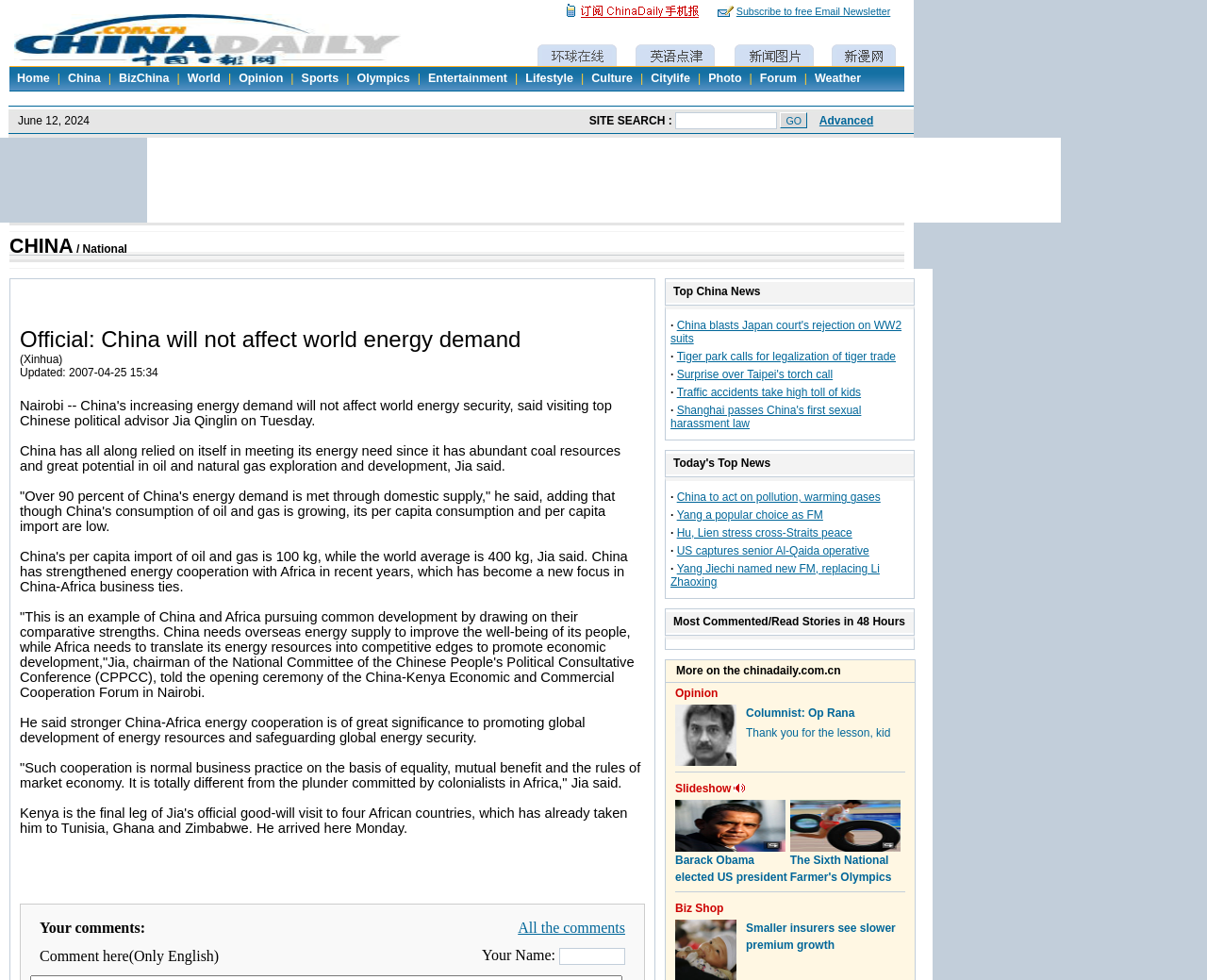Pinpoint the bounding box coordinates of the element that must be clicked to accomplish the following instruction: "Click on Home". The coordinates should be in the format of four float numbers between 0 and 1, i.e., [left, top, right, bottom].

[0.008, 0.073, 0.047, 0.087]